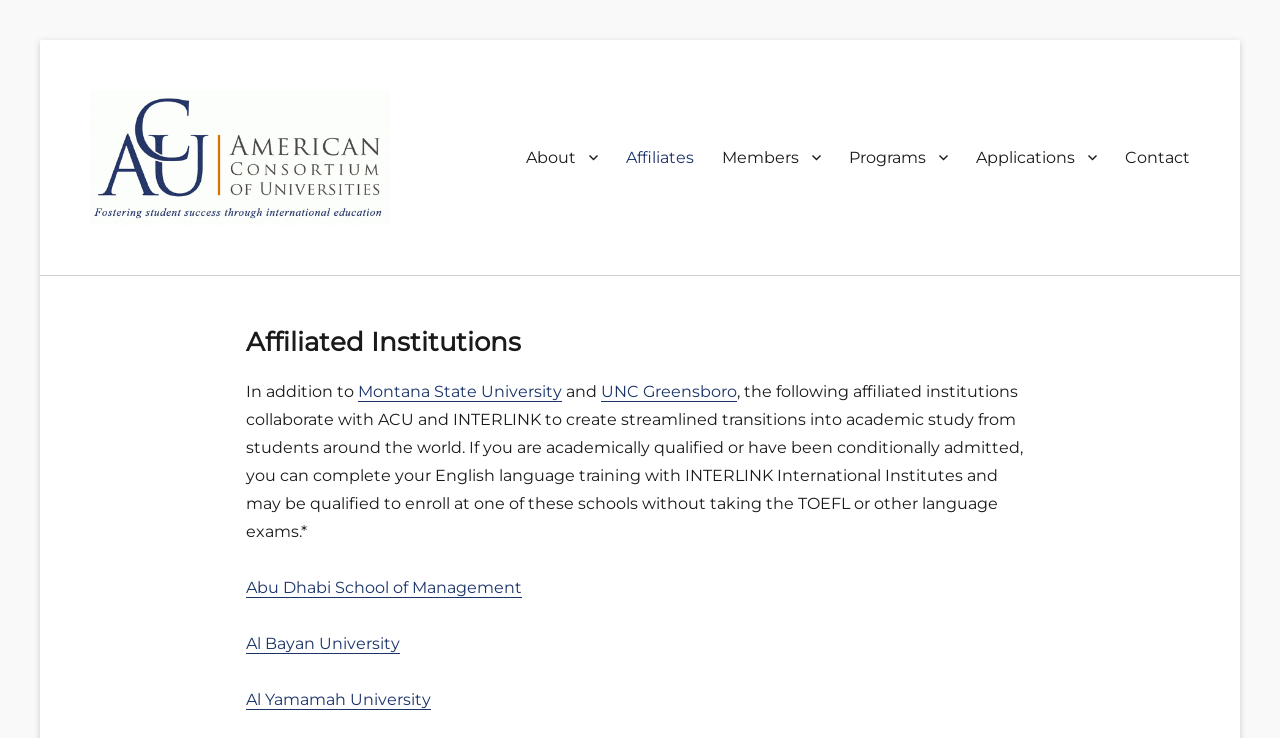Please predict the bounding box coordinates (top-left x, top-left y, bottom-right x, bottom-right y) for the UI element in the screenshot that fits the description: Abu Dhabi School of Management

[0.192, 0.783, 0.408, 0.809]